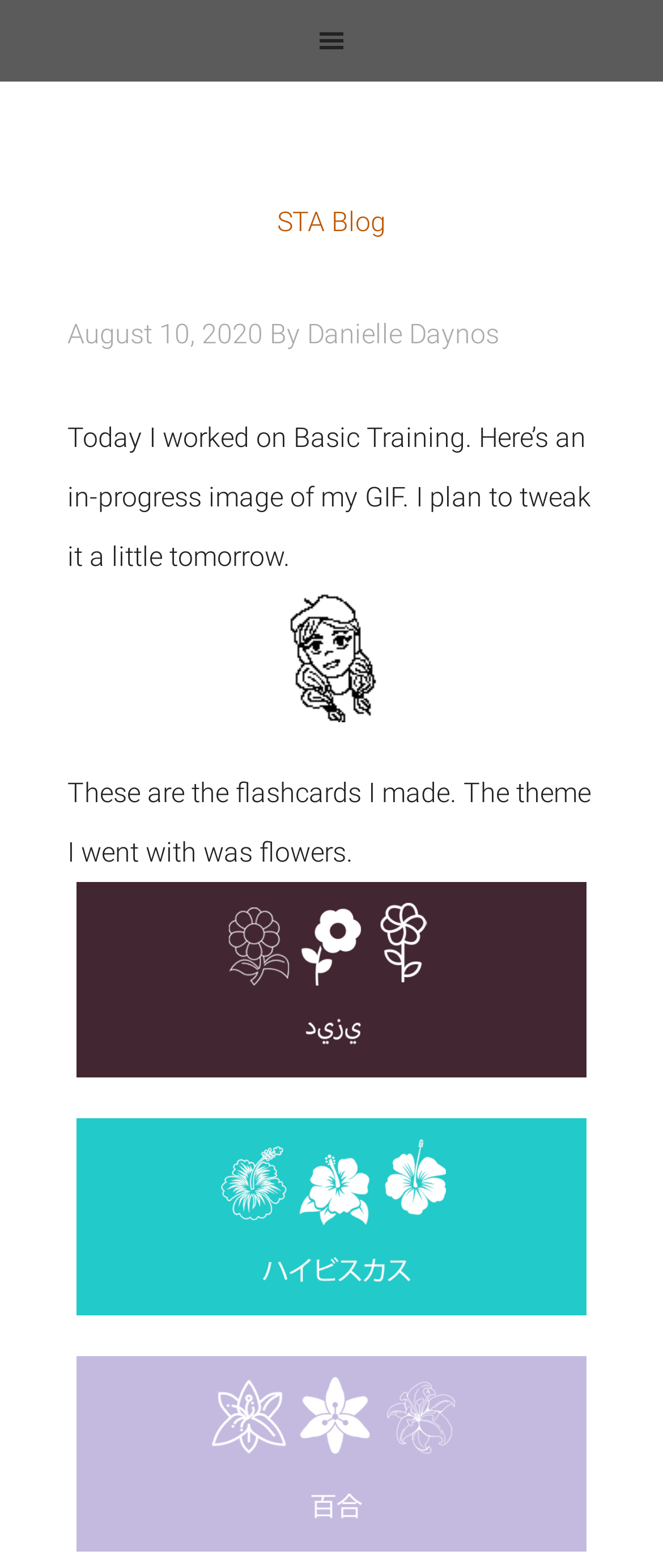Answer the question in a single word or phrase:
How many links are in the blog post?

5